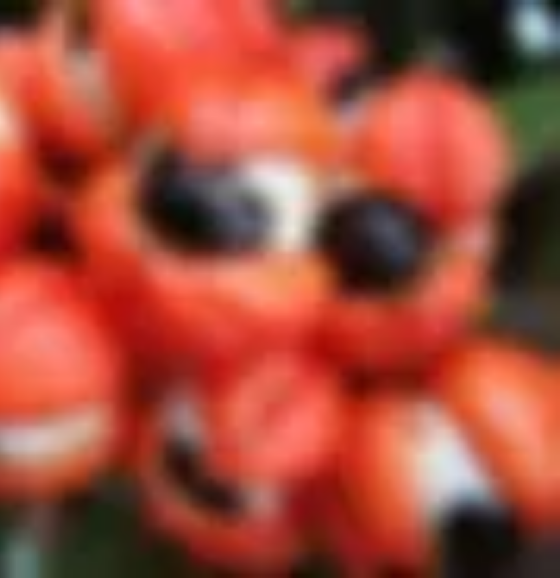Explain the scene depicted in the image, including all details.

The image prominently features the vibrant seeds of the guaraná plant, known scientifically as *Paullinia cupana*. These seeds are characterized by their bright orange shells, cradling dark black seeds that are often used in traditional beverages. The guaraná plant has a rich cultural significance, particularly among Brazilian tribes like the Sateré Mawé and the Guarani, who have cultivated it for centuries. It is famously recognized for its stimulating properties, with many tribes historically using the drink made from these seeds to boost energy, especially before hunting expeditions. The visual display of these vividly colored seeds highlights their allure and connection to indigenous practices and natural wellness.